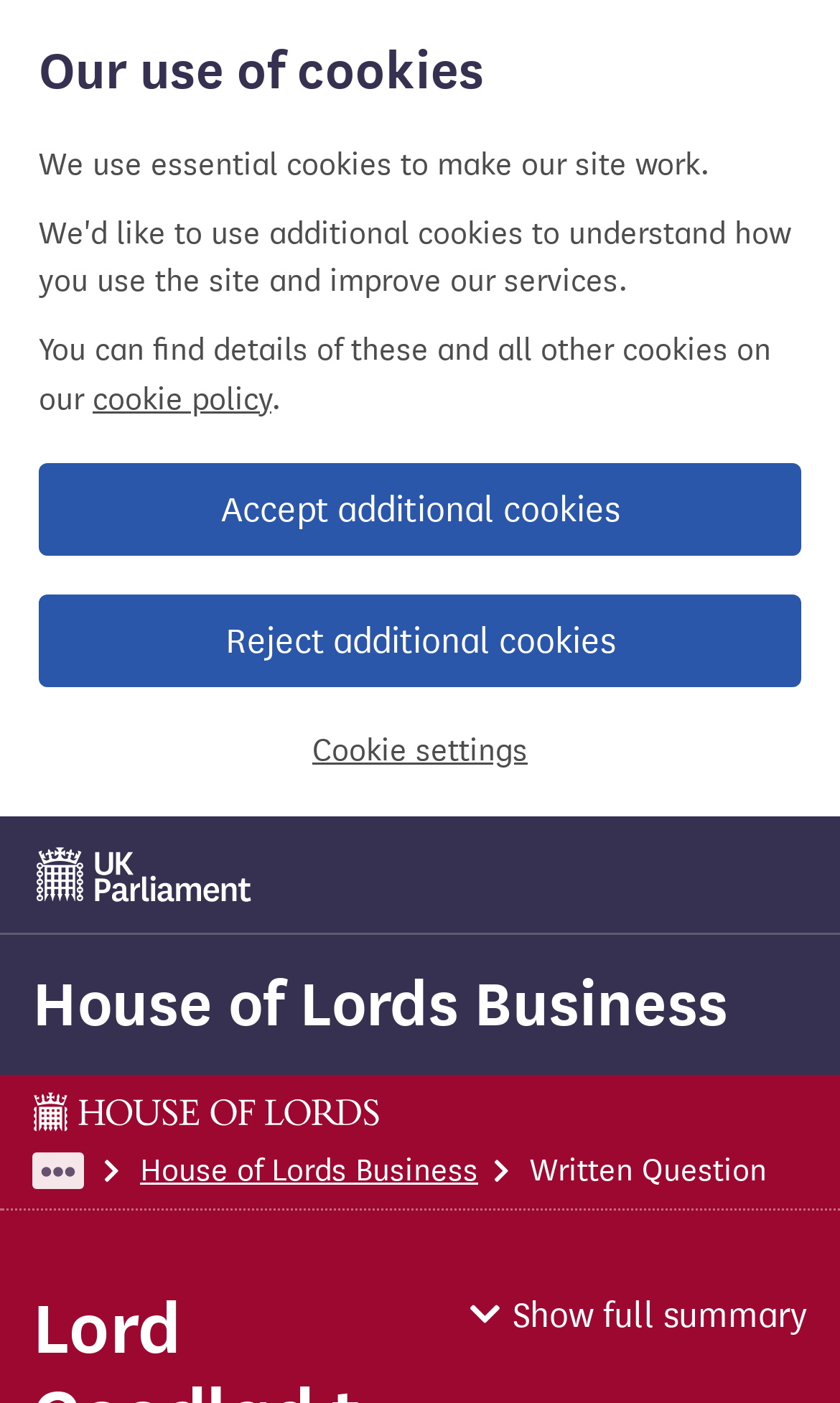Provide a brief response in the form of a single word or phrase:
What is the current item of business?

Written Question